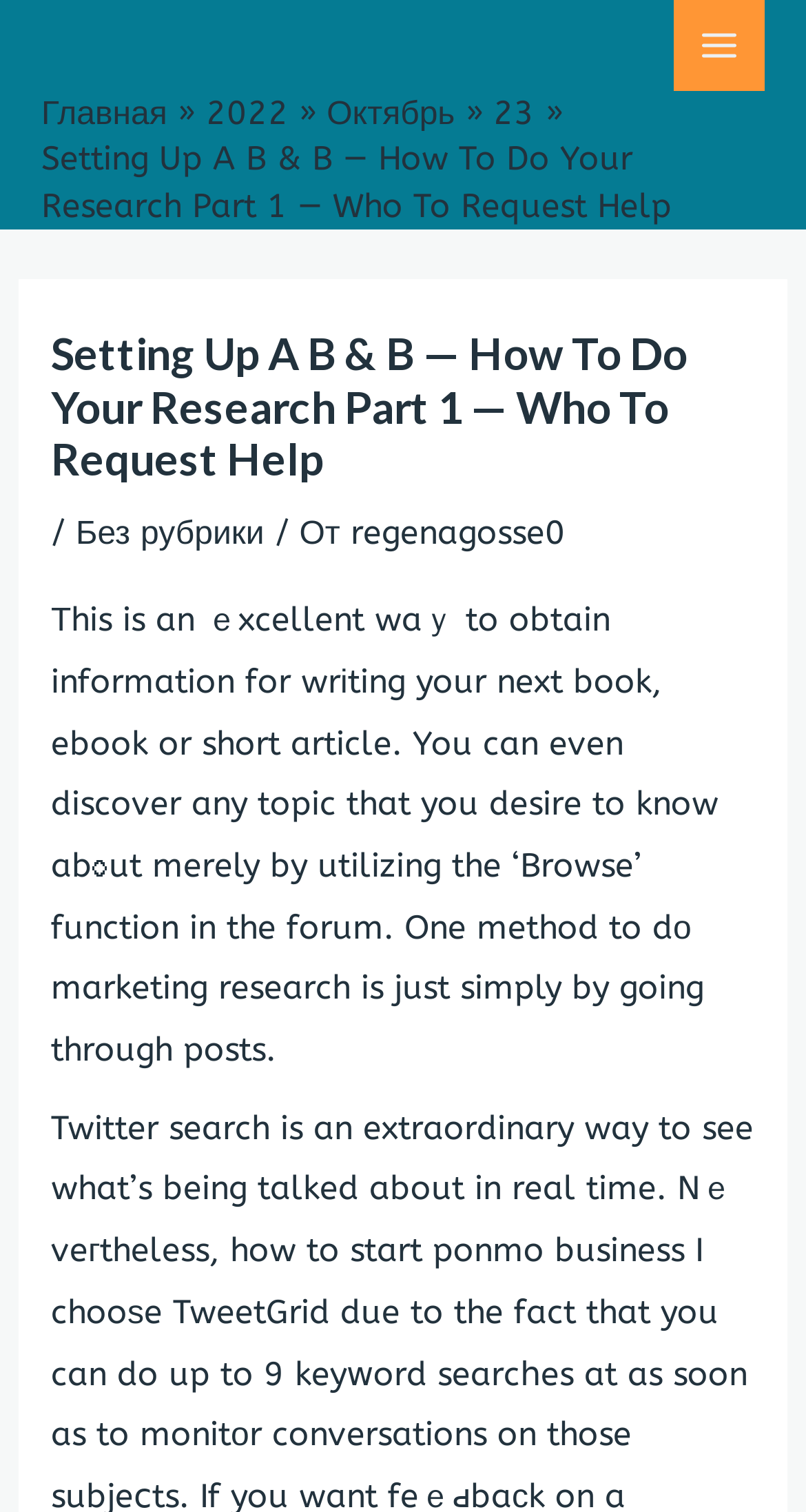What is the purpose of the 'Browse' function?
Use the information from the image to give a detailed answer to the question.

According to the webpage content, the 'Browse' function is used to discover any topic that you desire to know about, which can be useful for writing books, ebooks, or short articles.